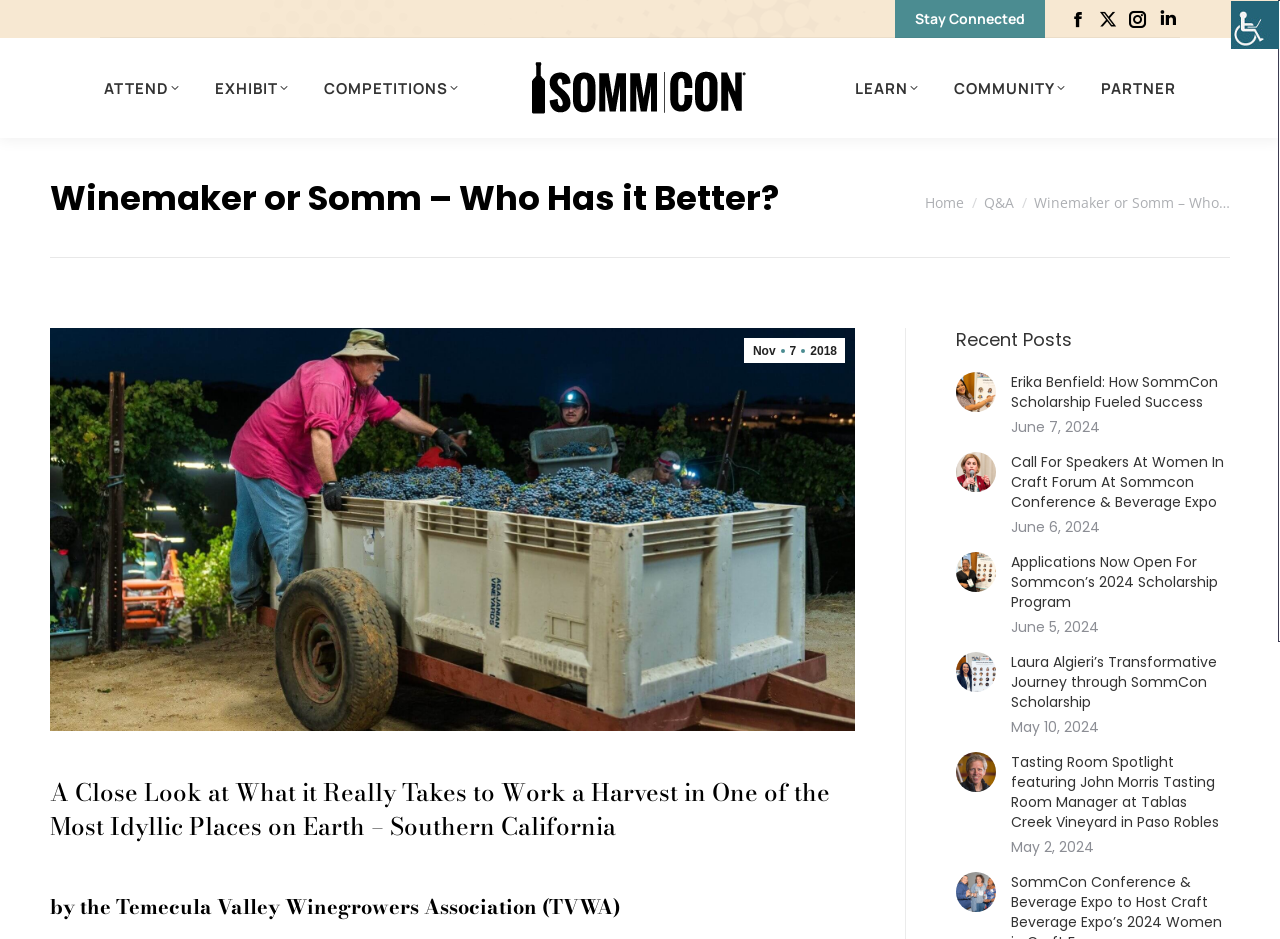Please identify the bounding box coordinates of the element's region that needs to be clicked to fulfill the following instruction: "Click the 'LEARN' link". The bounding box coordinates should consist of four float numbers between 0 and 1, i.e., [left, top, right, bottom].

[0.665, 0.06, 0.72, 0.128]